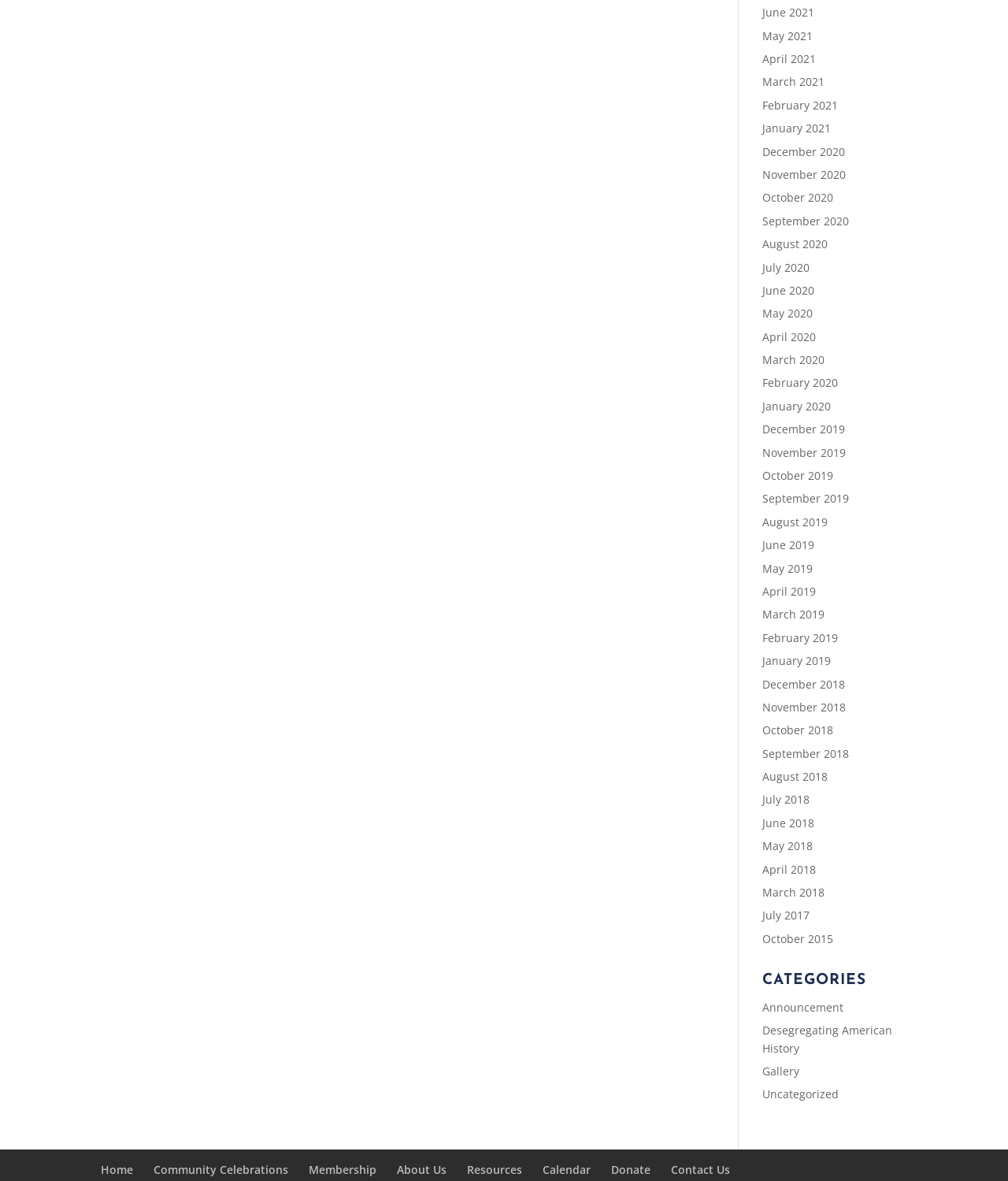Identify the coordinates of the bounding box for the element that must be clicked to accomplish the instruction: "Explore Desegregating American History category".

[0.756, 0.866, 0.885, 0.894]